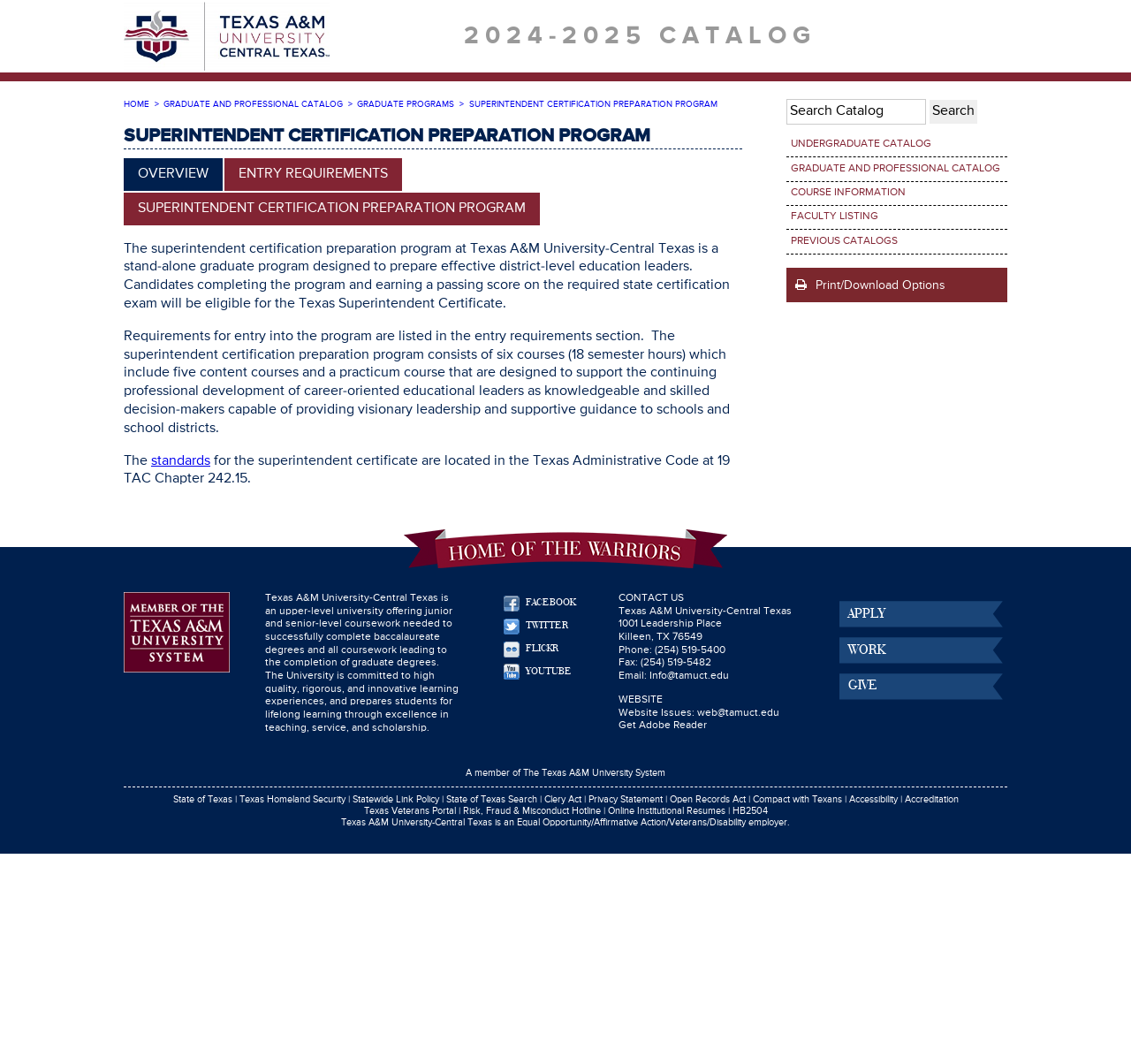What is the phone number of Texas A&M University-Central Texas?
Examine the image closely and answer the question with as much detail as possible.

I found the answer by looking at the bottom-right corner of the webpage, where the university's contact information is listed.